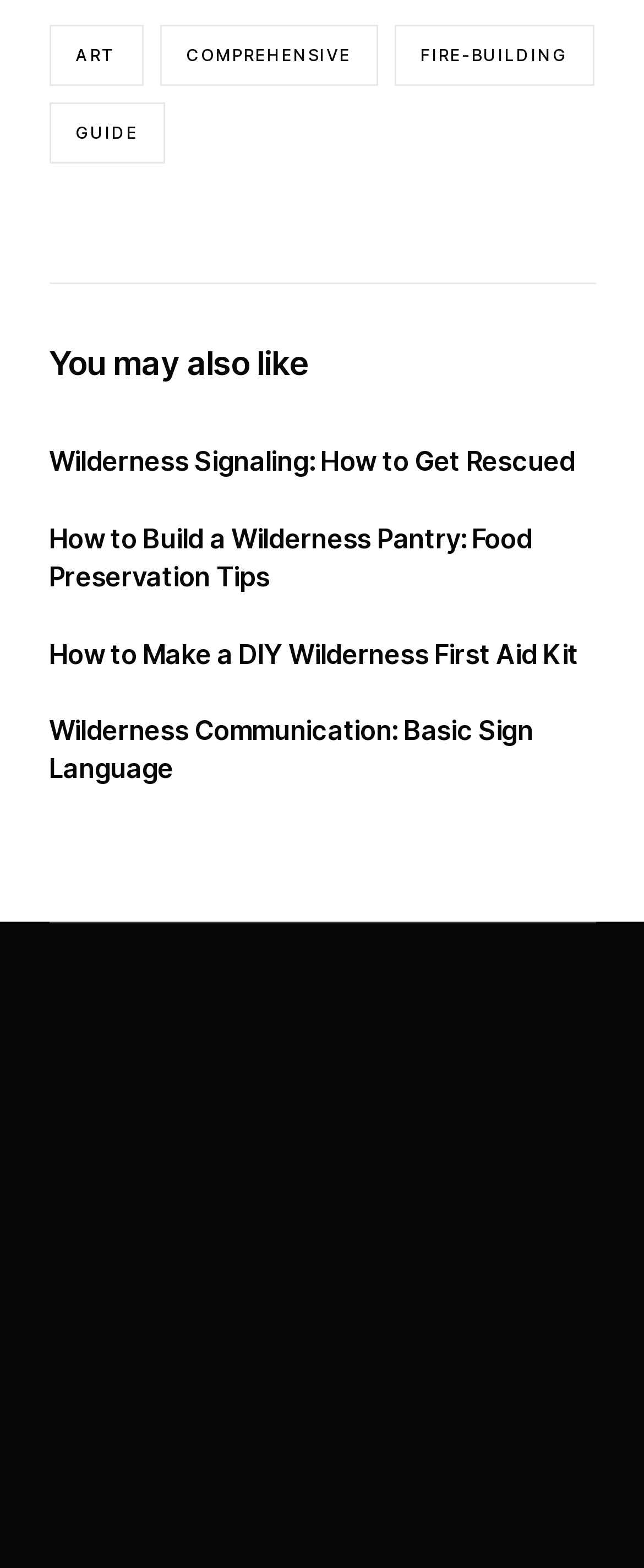What are the categories listed in the footer?
Based on the image, please offer an in-depth response to the question.

The footer section of the webpage contains four links with categories listed, which are ART, COMPREHENSIVE, FIRE-BUILDING, and GUIDE. These categories are likely related to wilderness survival or outdoor activities.